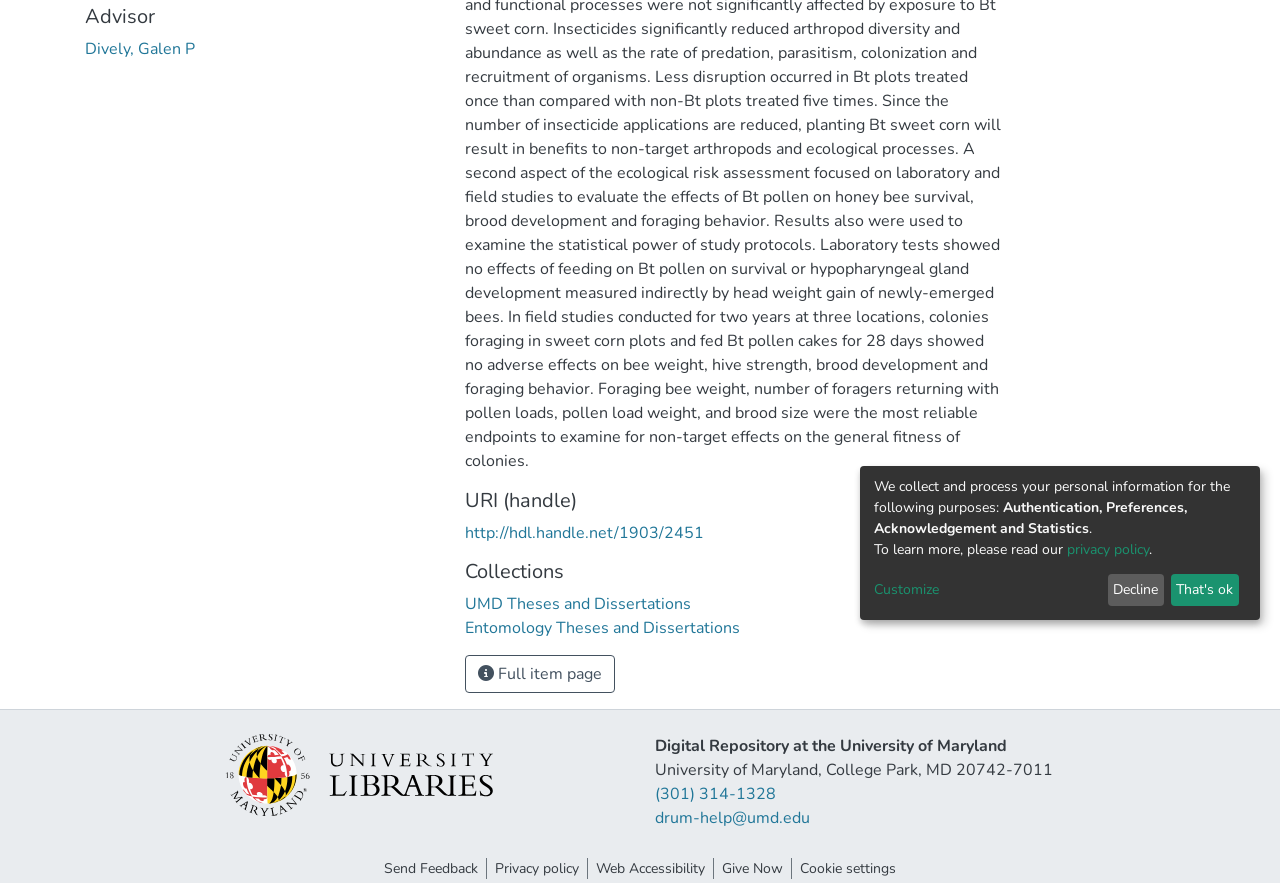Based on the element description: "UMD Theses and Dissertations", identify the bounding box coordinates for this UI element. The coordinates must be four float numbers between 0 and 1, listed as [left, top, right, bottom].

[0.363, 0.671, 0.54, 0.696]